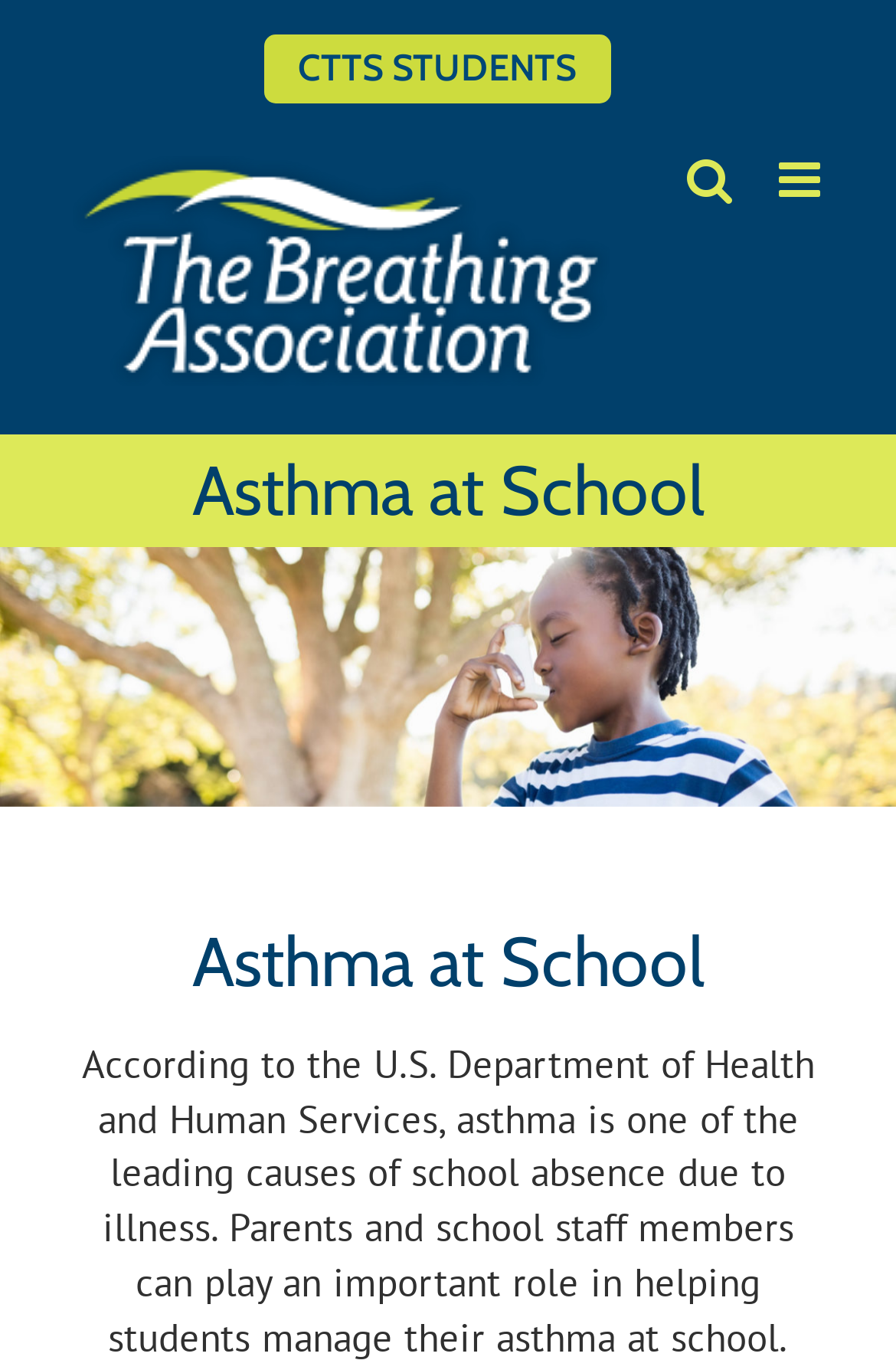What is the position of the secondary menu?
Please ensure your answer to the question is detailed and covers all necessary aspects.

I compared the y1 and y2 coordinates of the navigation element with the description 'Secondary Menu' and found that its y1 and y2 values are smaller than those of other elements, indicating that it is positioned at the top of the webpage.